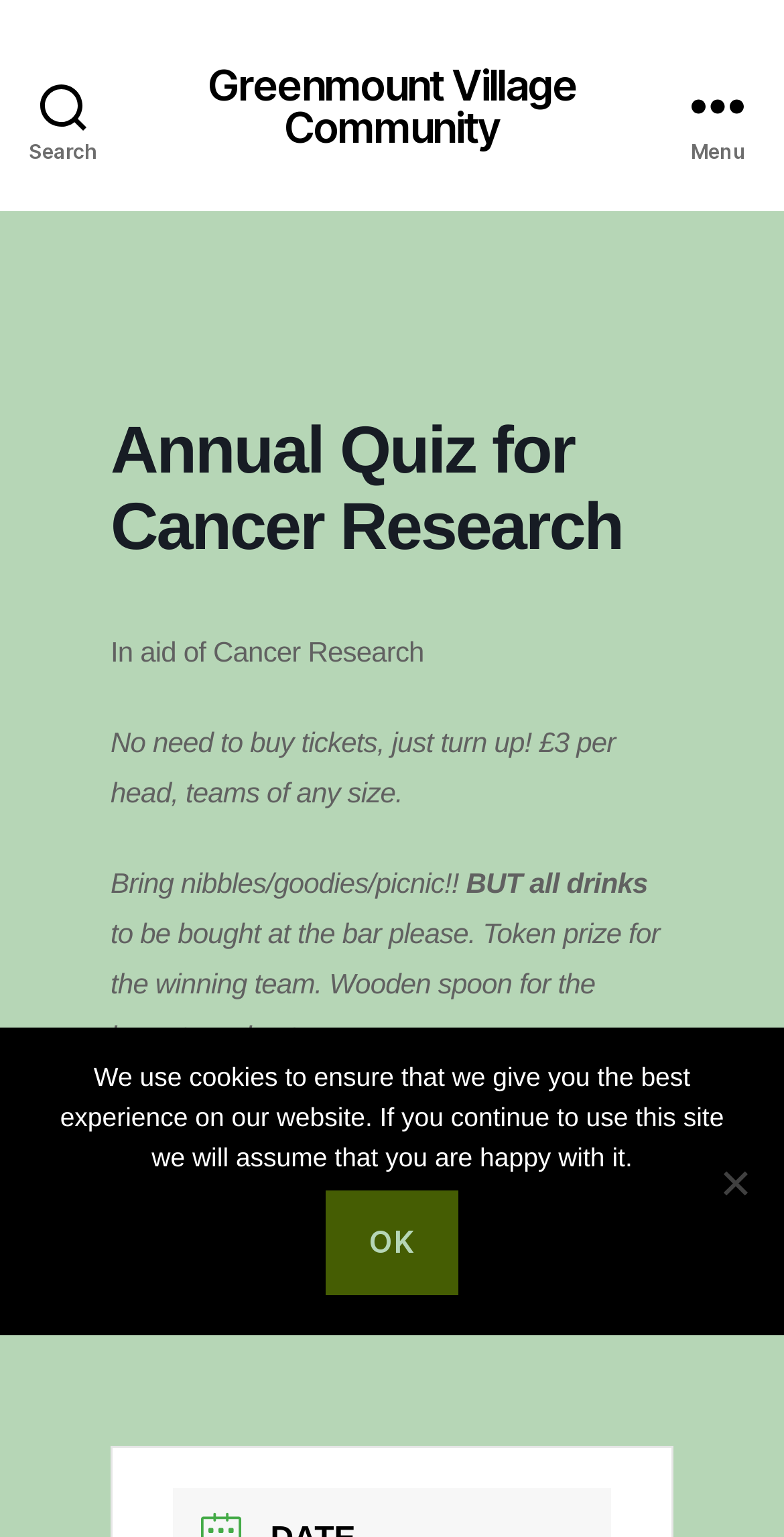Use a single word or phrase to answer the question:
How much does it cost to participate?

£3 per head